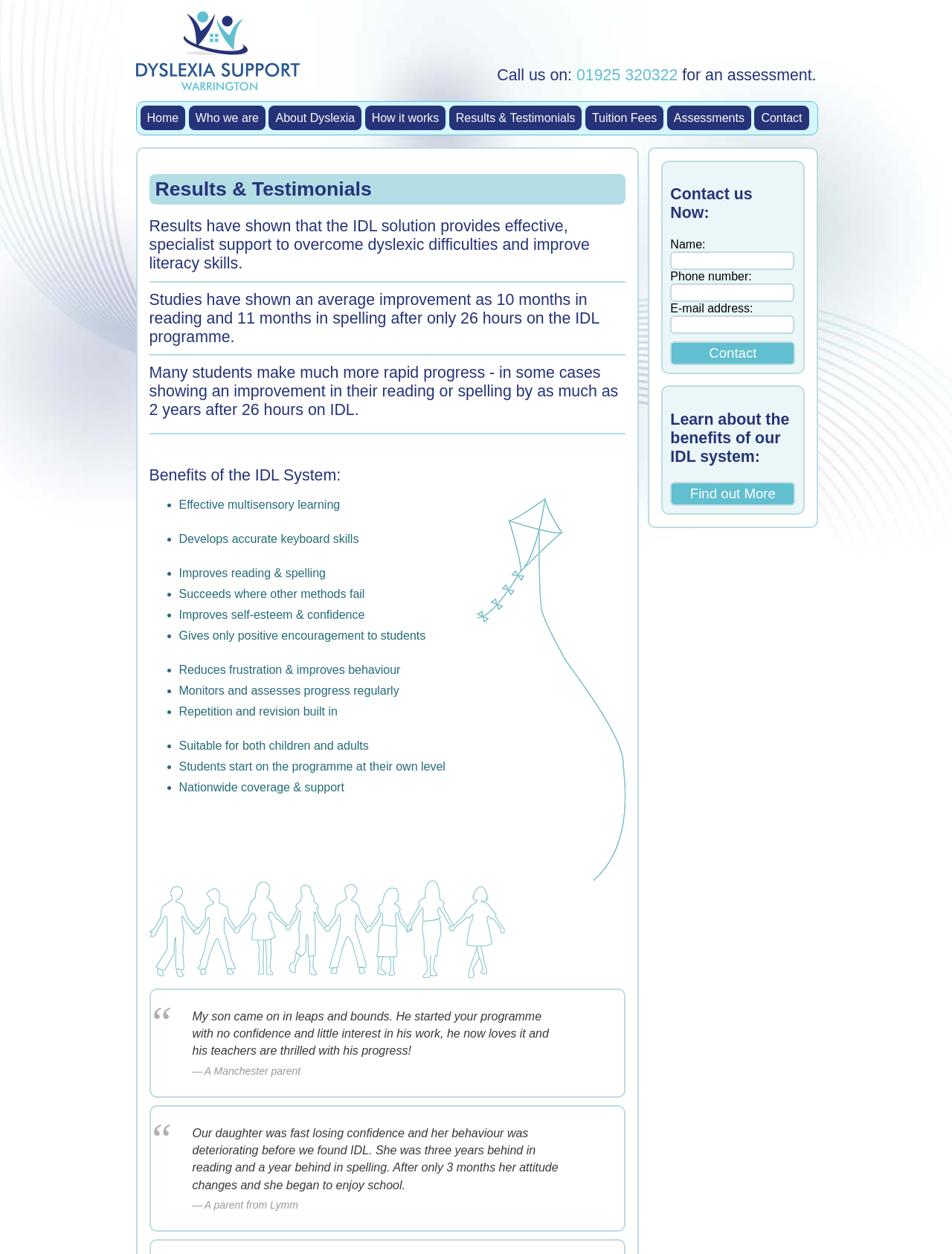Find and indicate the bounding box coordinates of the region you should select to follow the given instruction: "Search for something".

None